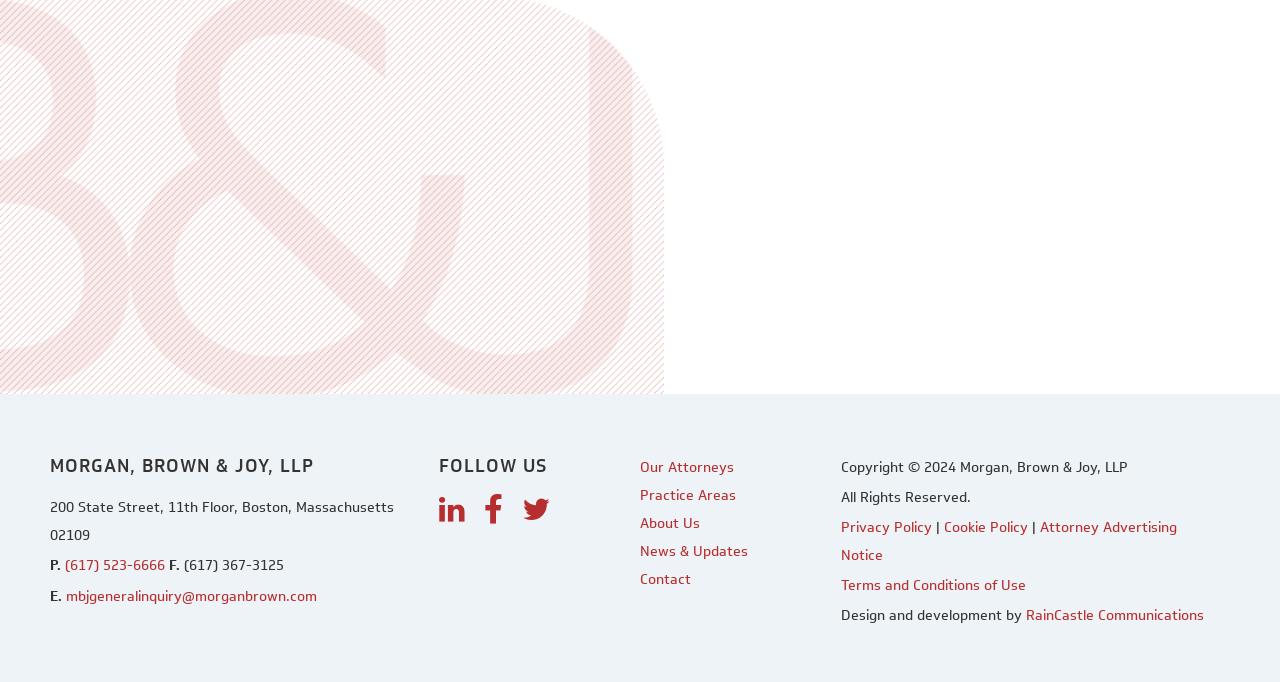Please find the bounding box coordinates of the section that needs to be clicked to achieve this instruction: "Sign up for news updates".

[0.5, 0.332, 0.589, 0.388]